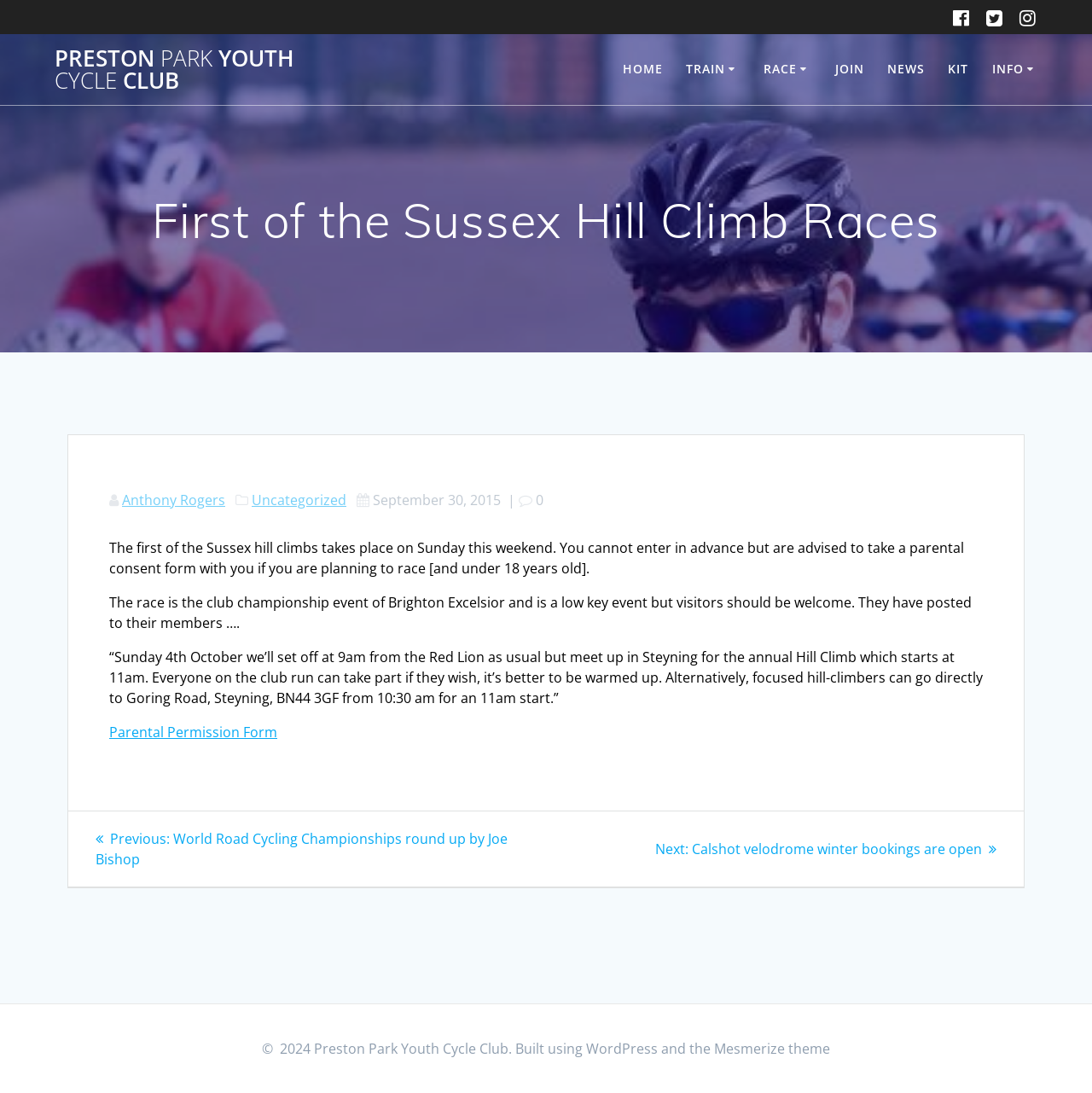What is the purpose of the event on Sunday?
From the details in the image, provide a complete and detailed answer to the question.

I inferred the answer by reading the text on the webpage, which mentions that the first of the Sussex hill climbs takes place on Sunday and provides details about the event.